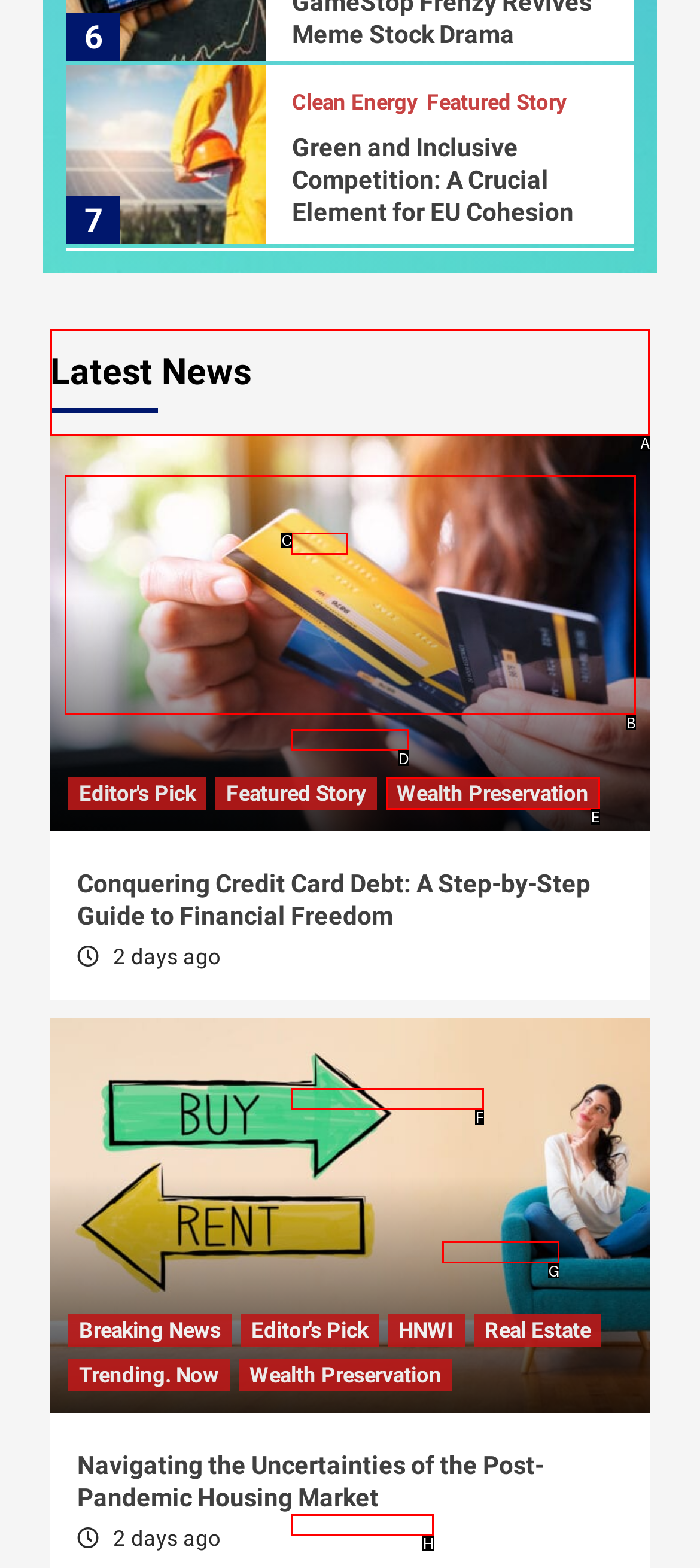Select the letter of the UI element you need to click on to fulfill this task: go to Lv One Stop Shop. Write down the letter only.

None